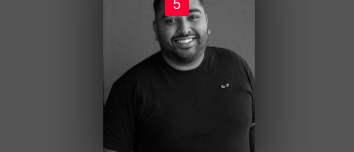Break down the image and provide a full description, noting any significant aspects.

The image features Saagar Panchal, the CEO and Founder of Hireavilla & Manzil, a luxury villa venture. With a friendly smile, he embodies the entrepreneurial spirit that drives his ventures in the luxury accommodation sector. This interview highlights his insights and experiences, delving into the growth and vision behind his successful endeavors in the hospitality industry. The image captures not only his professional persona but also the passion he brings to his work. 